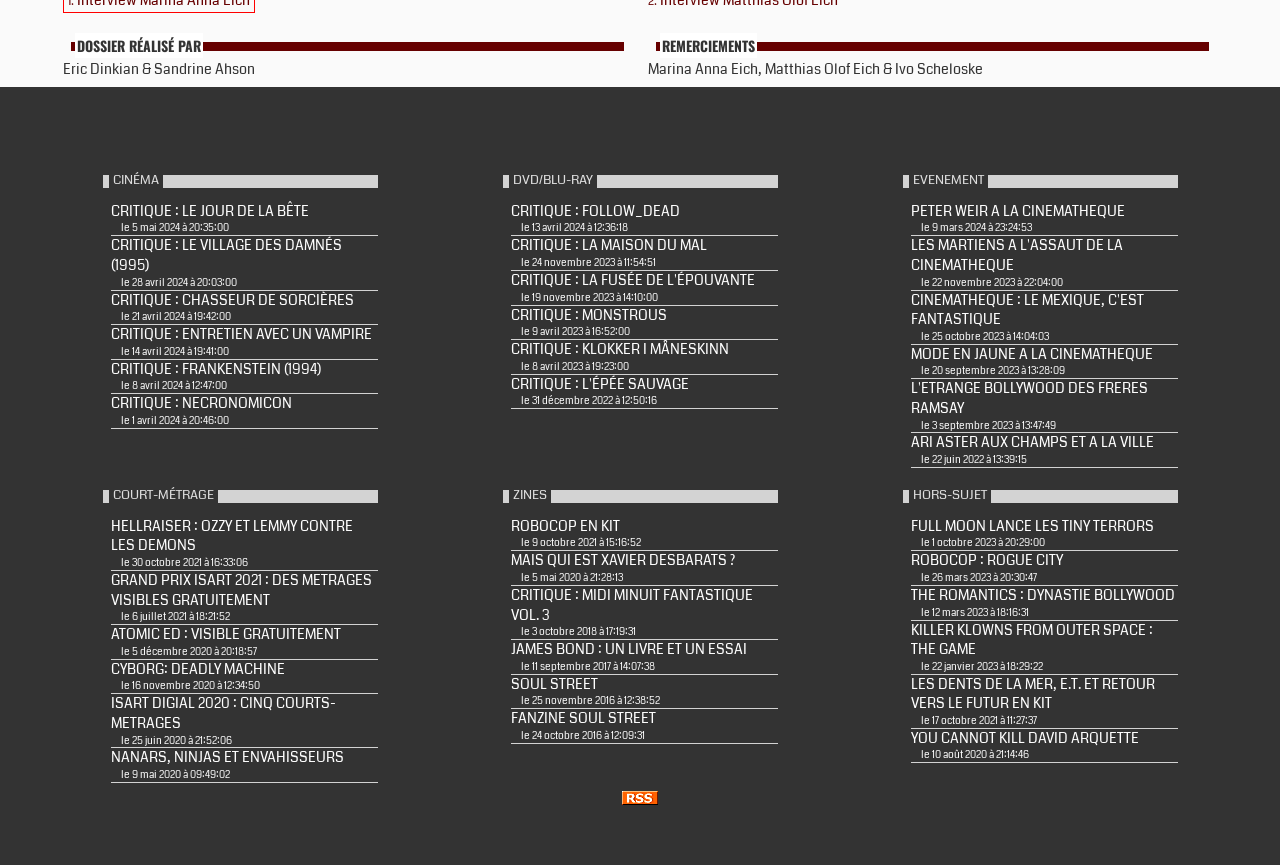Give a short answer using one word or phrase for the question:
What is the oldest article?

Soul Street